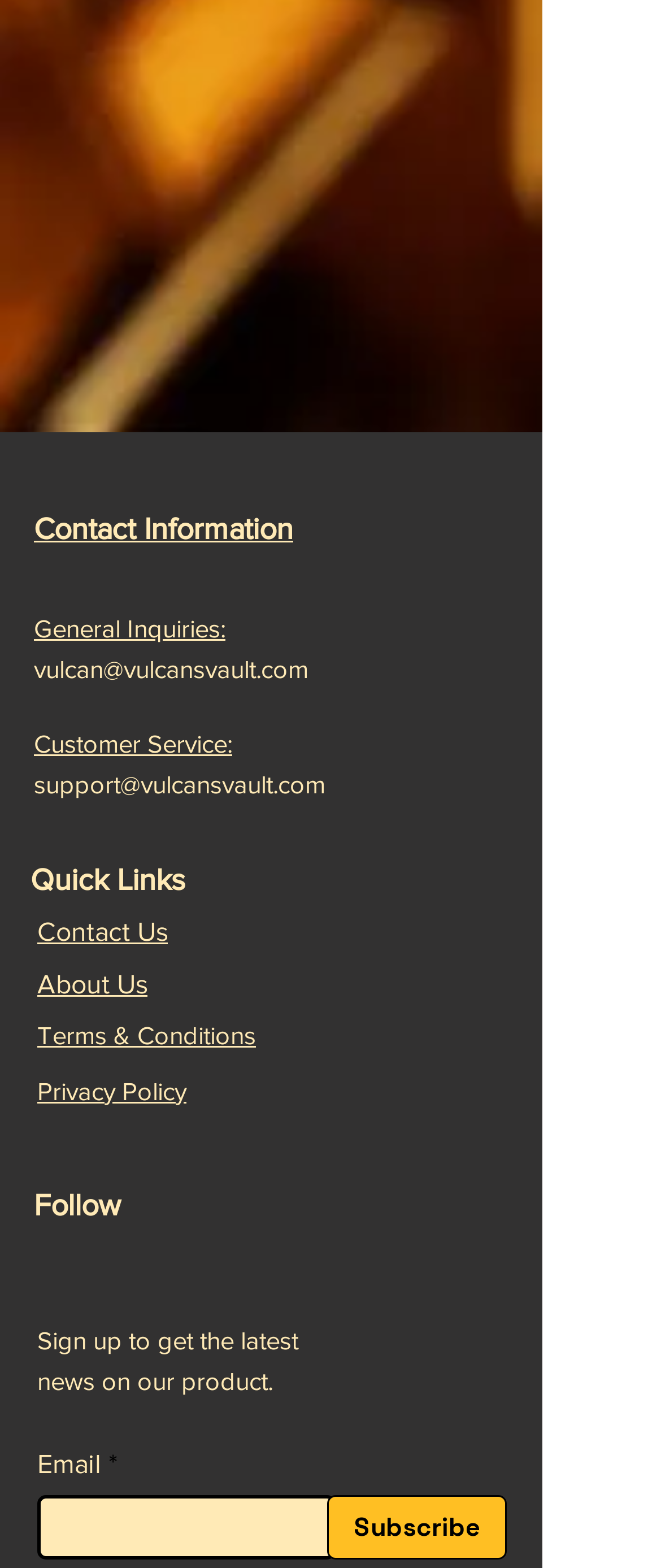Can you find the bounding box coordinates for the element to click on to achieve the instruction: "Enter email address"?

[0.056, 0.953, 0.508, 0.995]